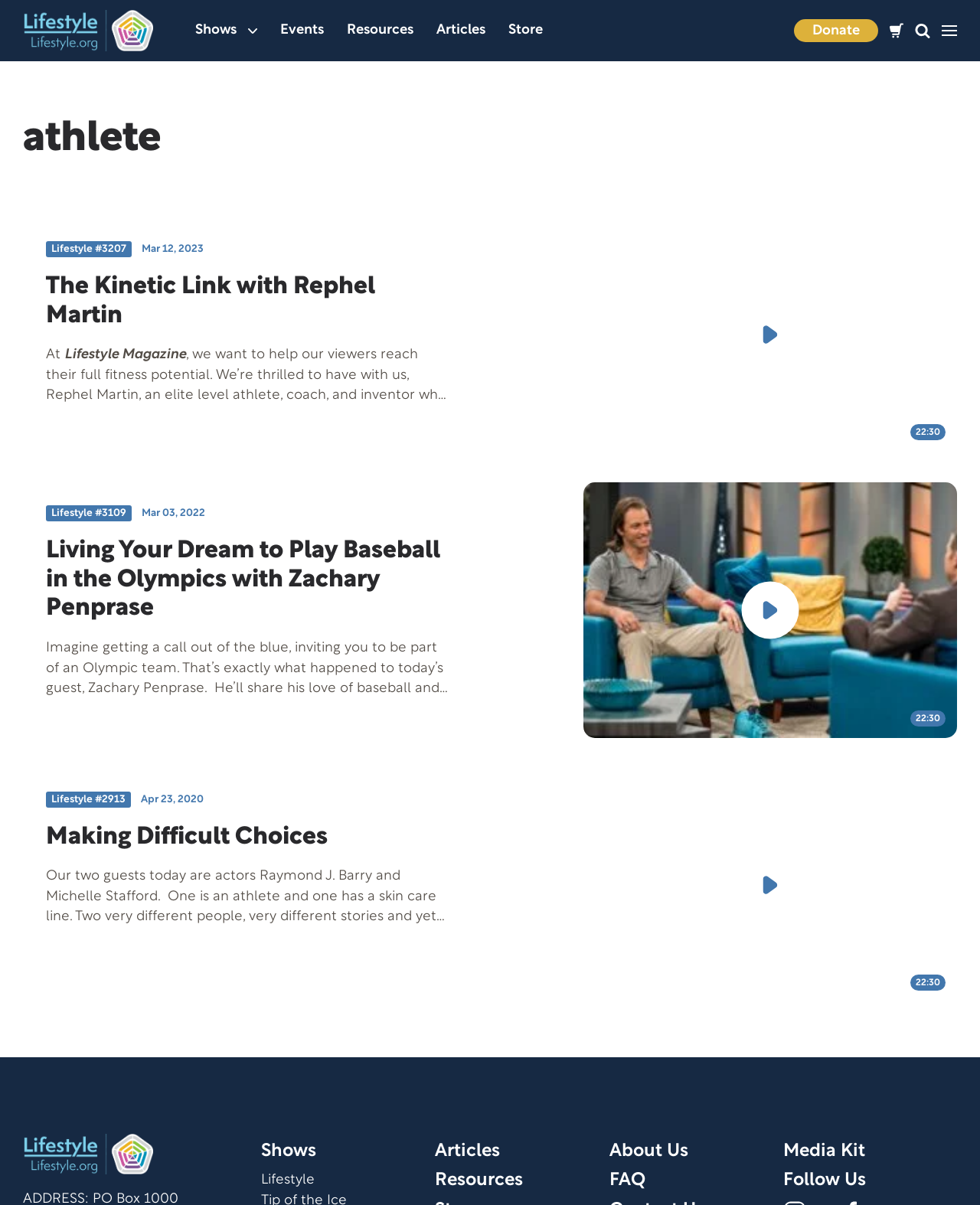Identify the bounding box coordinates of the area that should be clicked in order to complete the given instruction: "Click on the 'Shows' button". The bounding box coordinates should be four float numbers between 0 and 1, i.e., [left, top, right, bottom].

[0.188, 0.0, 0.274, 0.051]